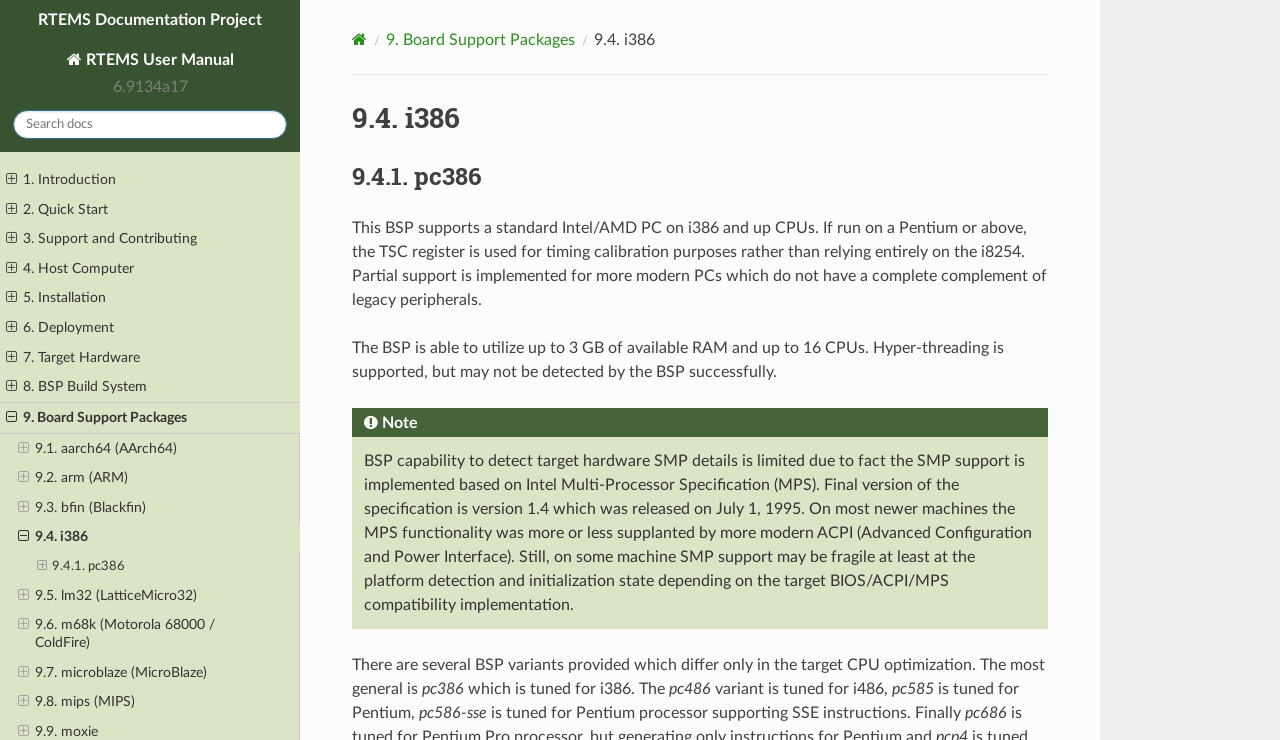Respond to the question below with a single word or phrase:
What is the current section of the RTEMS User Manual?

9.4. i386